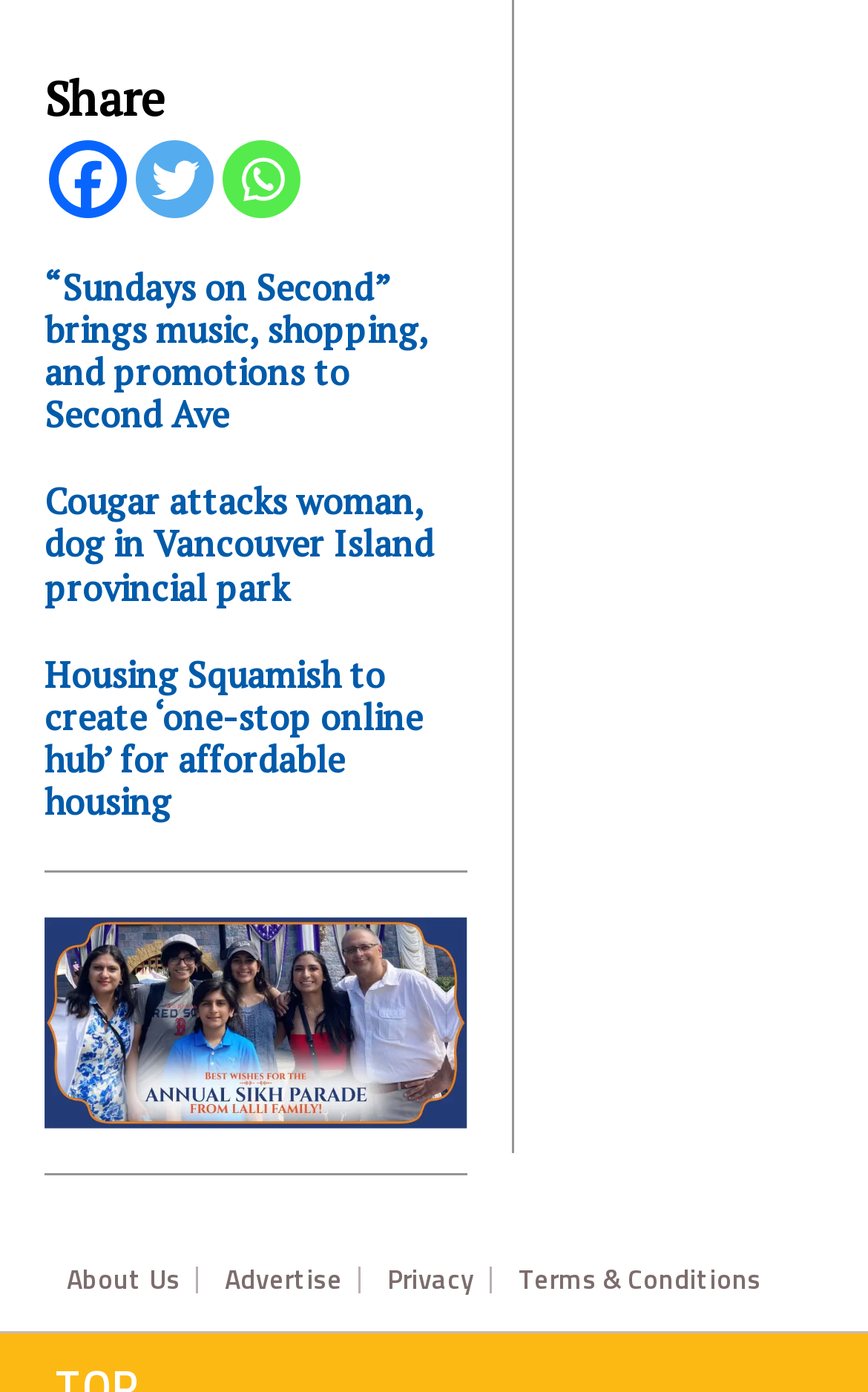What is the topic of the image on this page?
Using the image, respond with a single word or phrase.

Lalli family